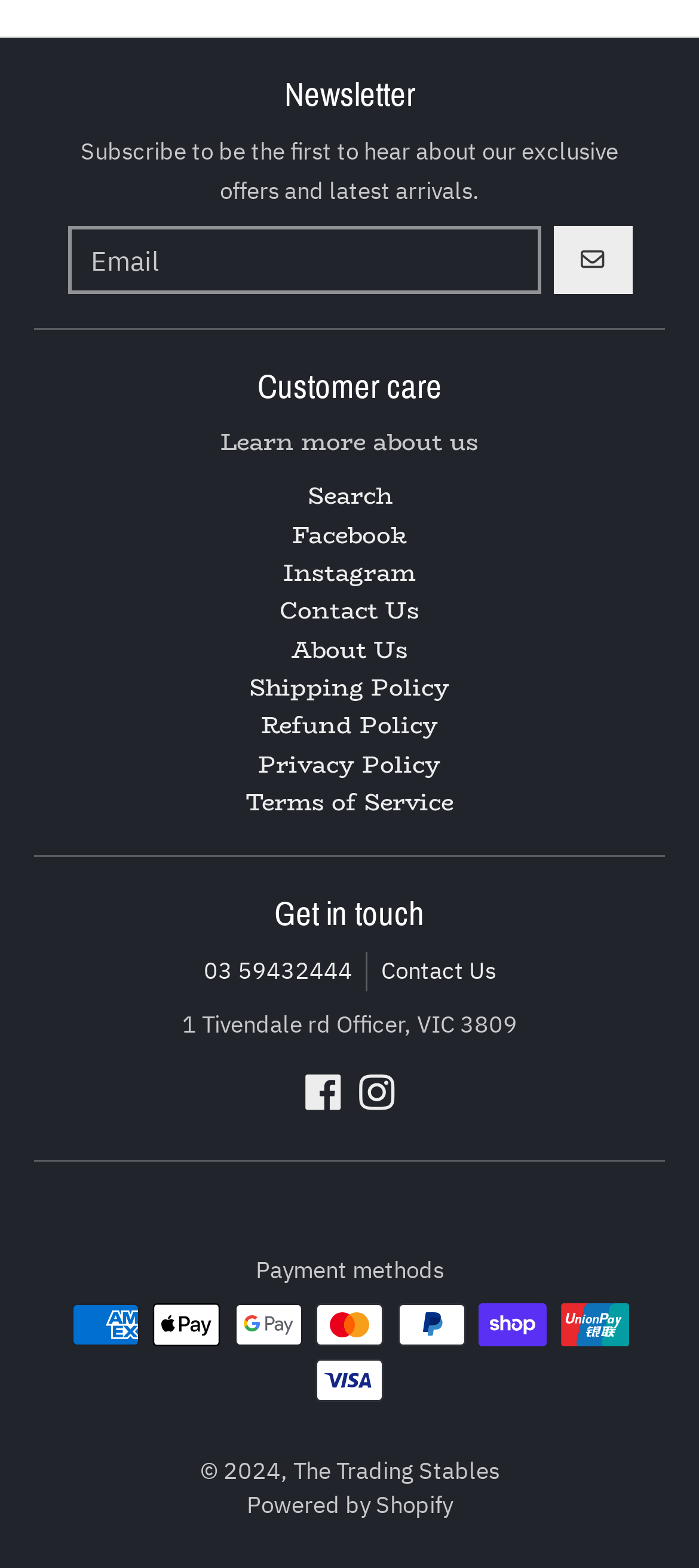What is the address of The Trading Stables?
Use the information from the image to give a detailed answer to the question.

The address of The Trading Stables is mentioned as 1 Tivendale rd Officer, VIC 3809, which is likely the physical location of the company.